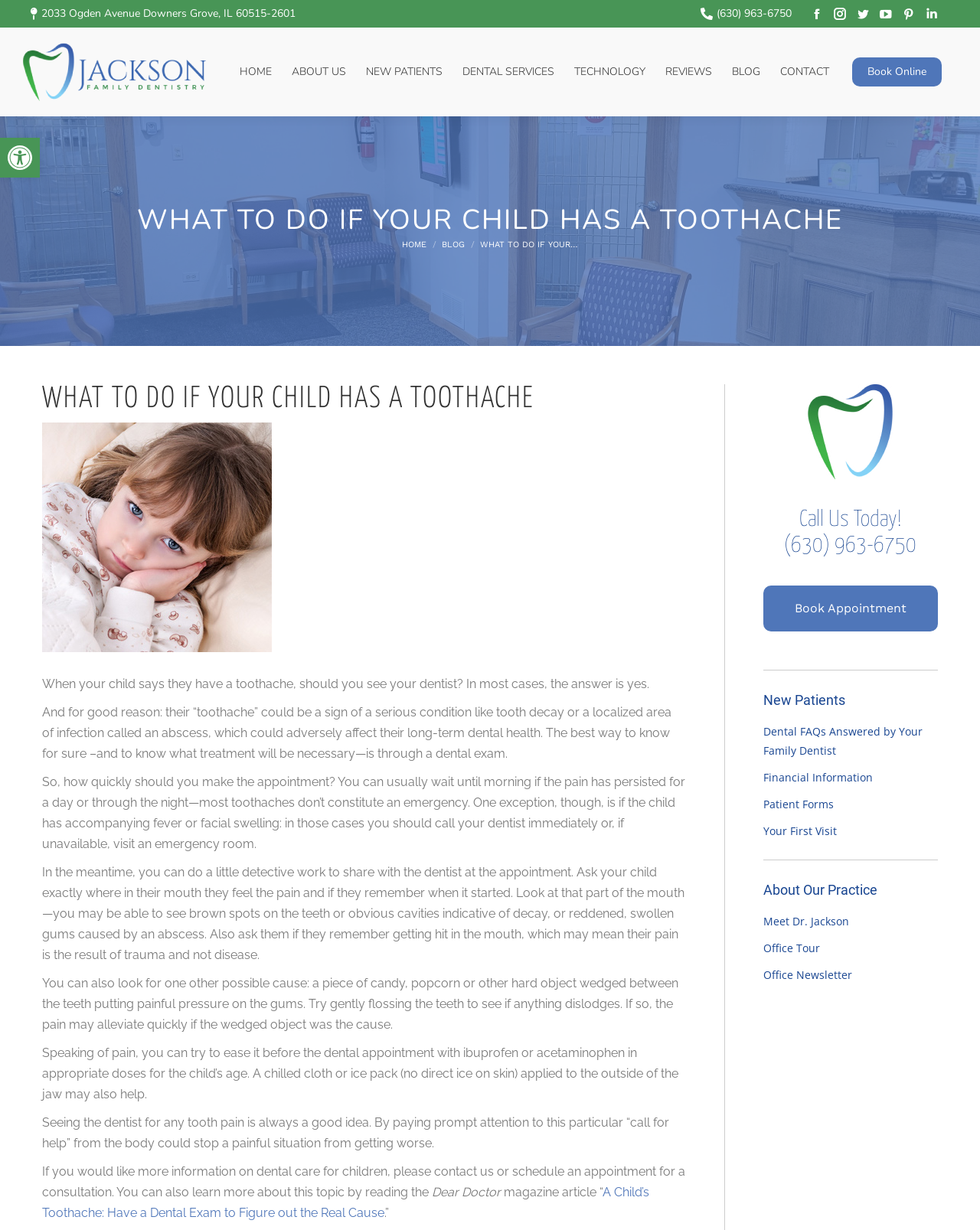Determine the bounding box coordinates for the clickable element to execute this instruction: "Read the blog post about A Child’s Toothache". Provide the coordinates as four float numbers between 0 and 1, i.e., [left, top, right, bottom].

[0.043, 0.963, 0.662, 0.992]